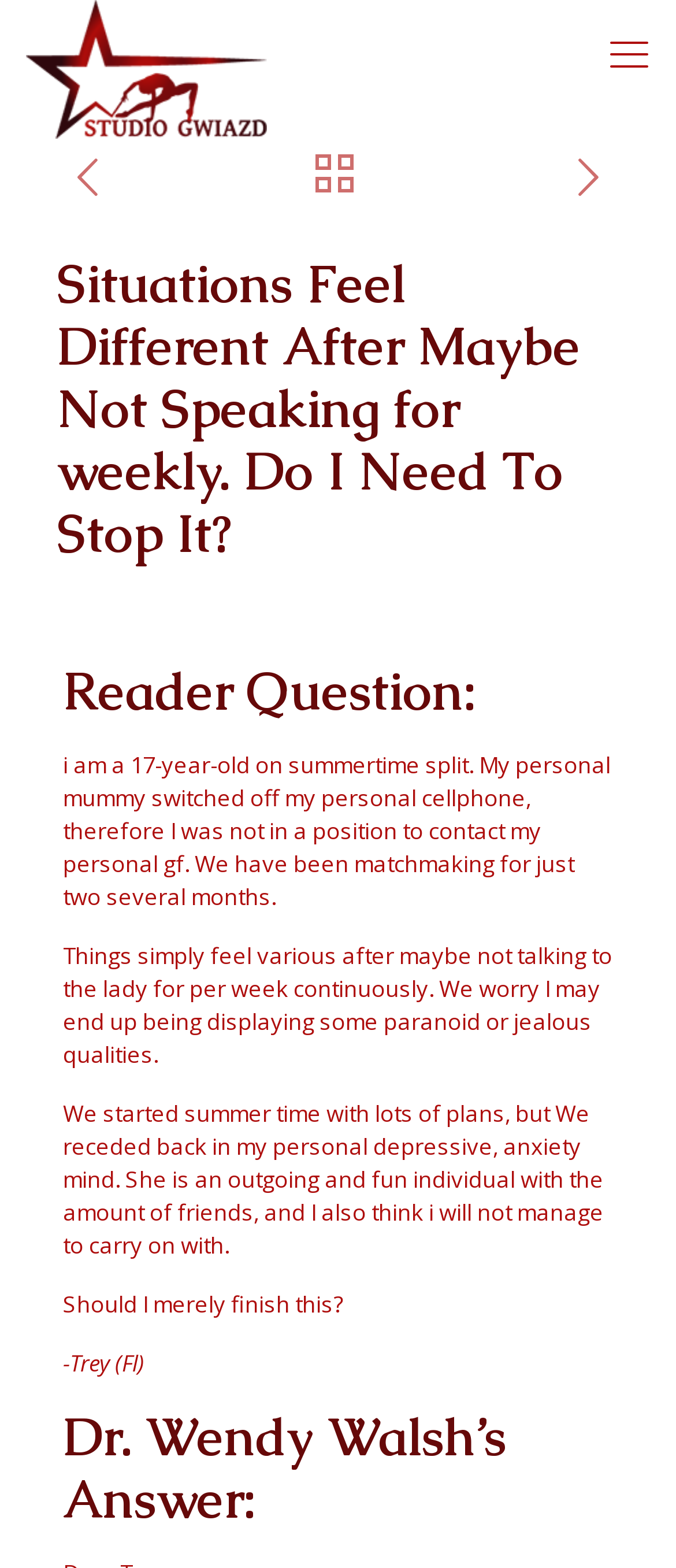What is the age of the person who wrote the letter?
Based on the visual details in the image, please answer the question thoroughly.

The answer can be found in the text 'i am a 17-year-old on summertime split.' which is part of the reader's question.